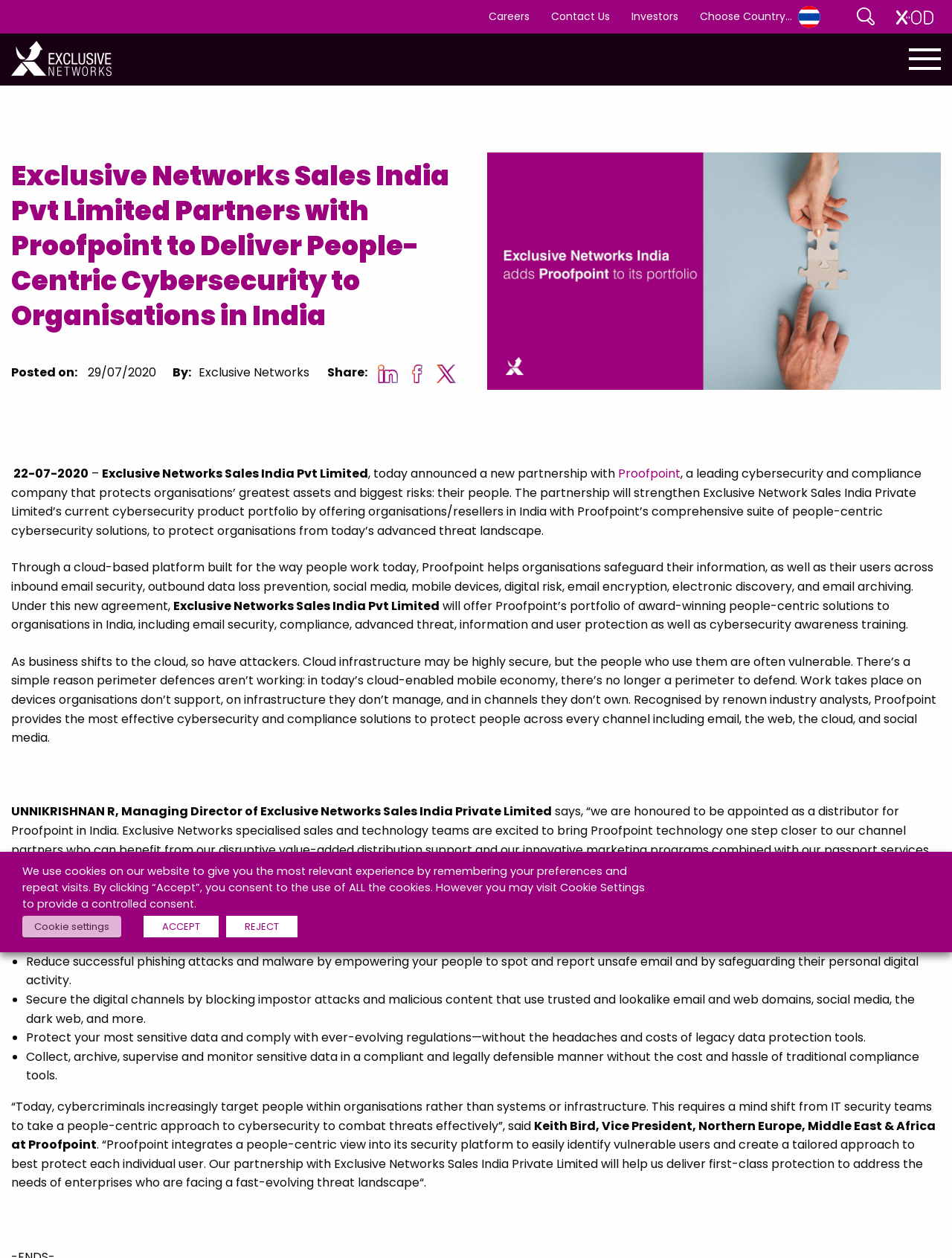Please predict the bounding box coordinates (top-left x, top-left y, bottom-right x, bottom-right y) for the UI element in the screenshot that fits the description: alt="Exclusive Networks Logo"

[0.012, 0.039, 0.117, 0.052]